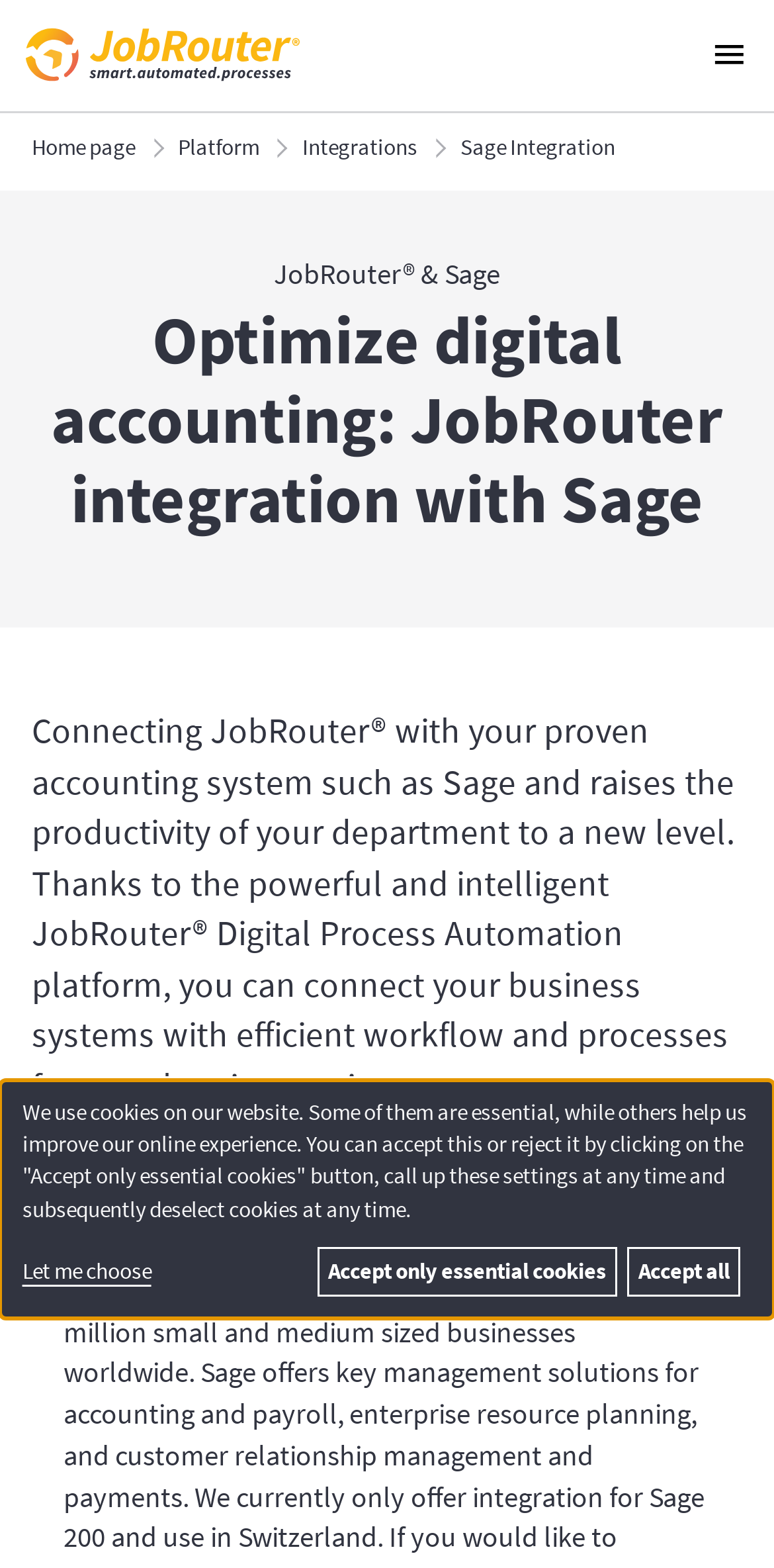Extract the bounding box coordinates for the HTML element that matches this description: "Privacy Policy". The coordinates should be four float numbers between 0 and 1, i.e., [left, top, right, bottom].

None